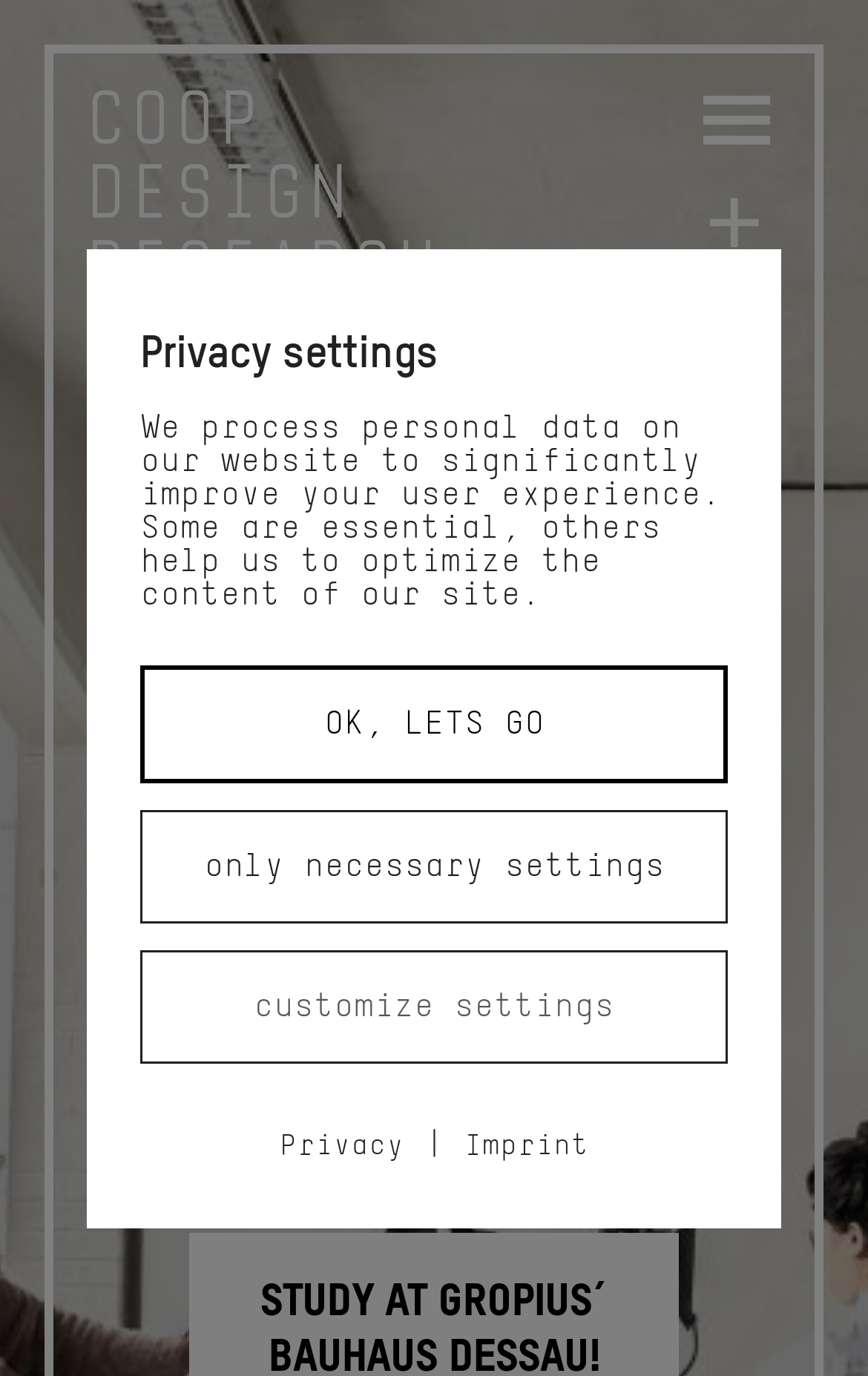Please specify the bounding box coordinates in the format (top-left x, top-left y, bottom-right x, bottom-right y), with values ranging from 0 to 1. Identify the bounding box for the UI component described as follows: only necessary settings

[0.162, 0.589, 0.838, 0.671]